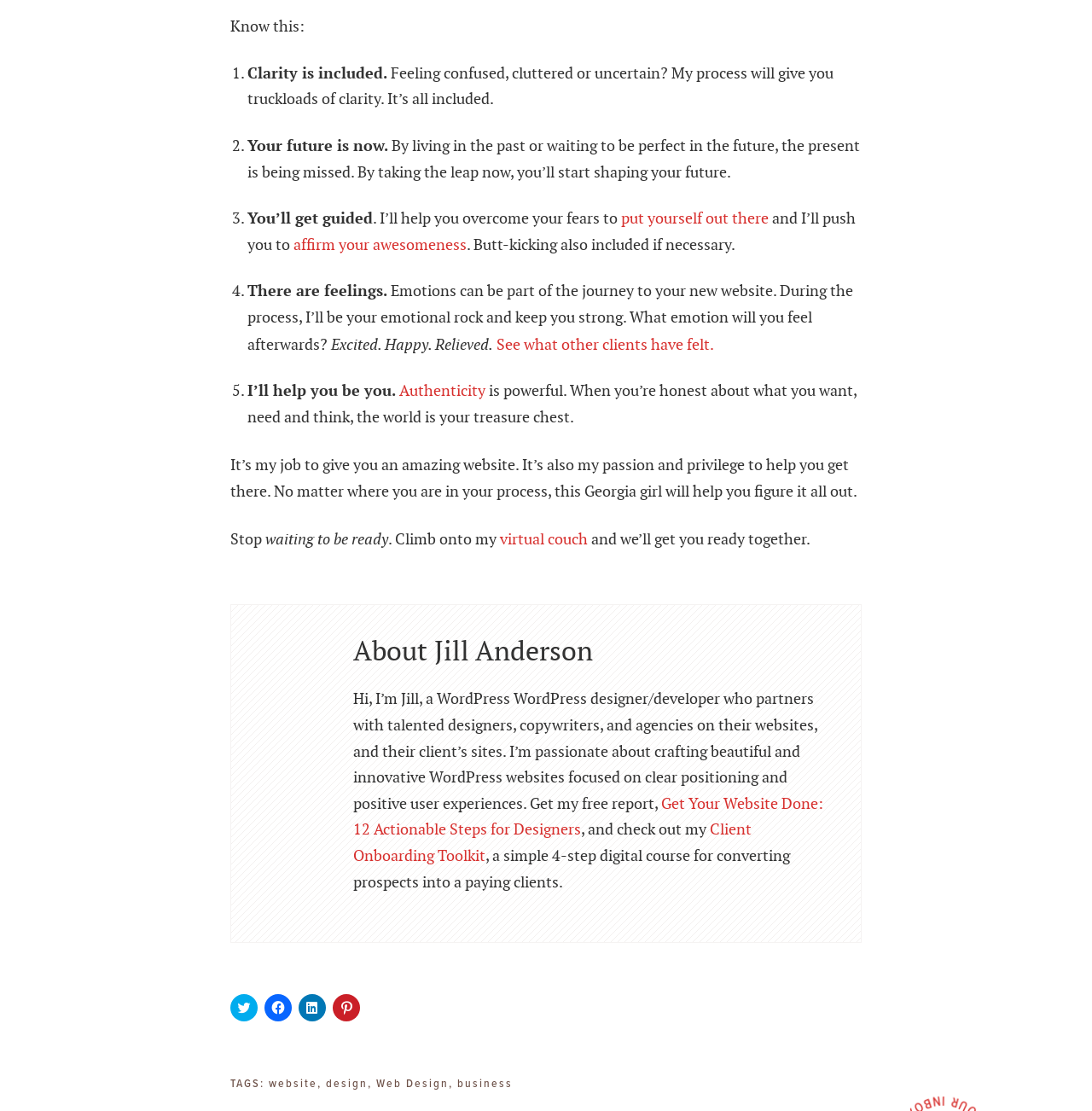Using the webpage screenshot and the element description put yourself out there, determine the bounding box coordinates. Specify the coordinates in the format (top-left x, top-left y, bottom-right x, bottom-right y) with values ranging from 0 to 1.

[0.569, 0.189, 0.704, 0.205]